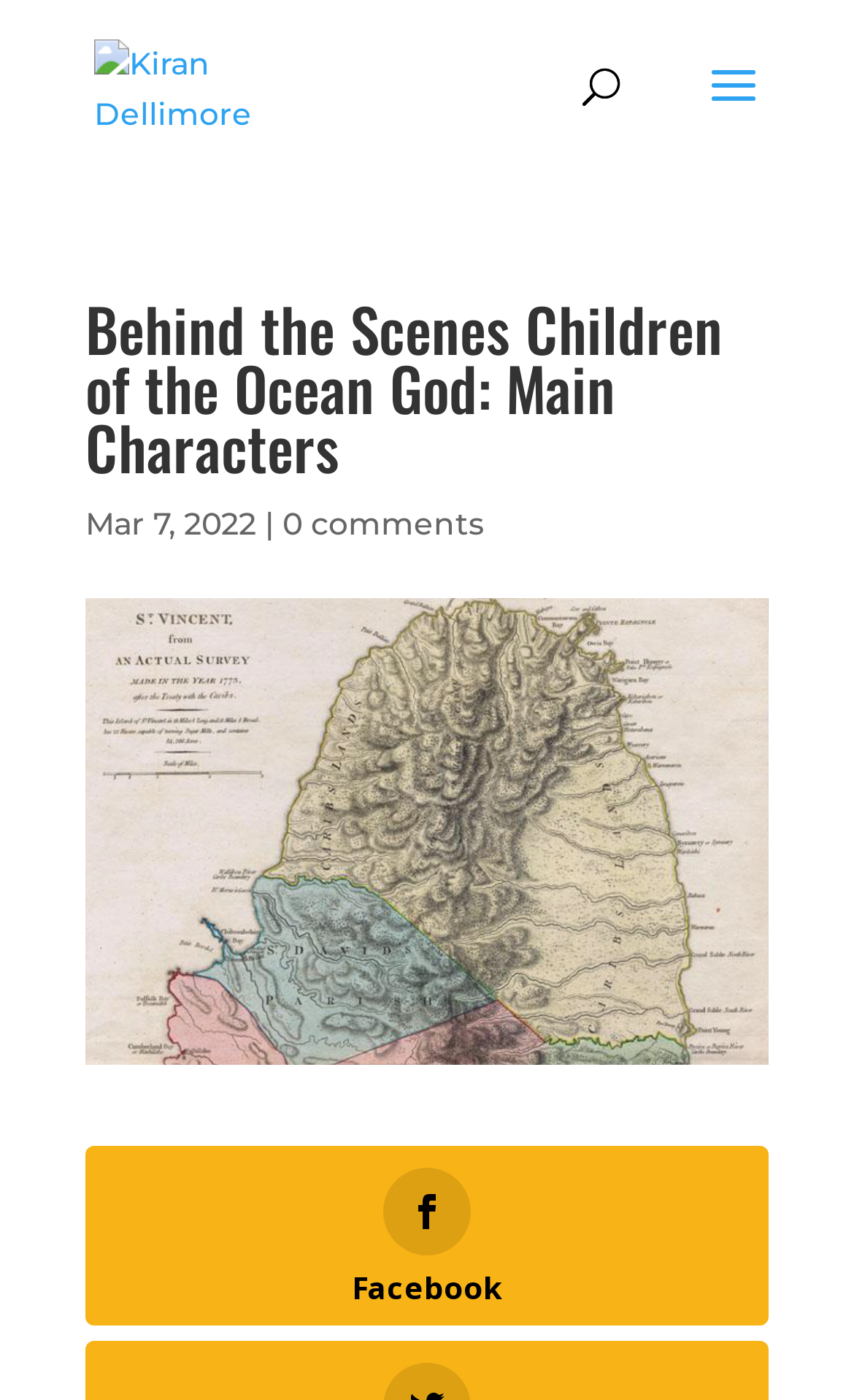Identify the bounding box of the HTML element described as: "Facebook".

[0.1, 0.819, 0.9, 0.947]